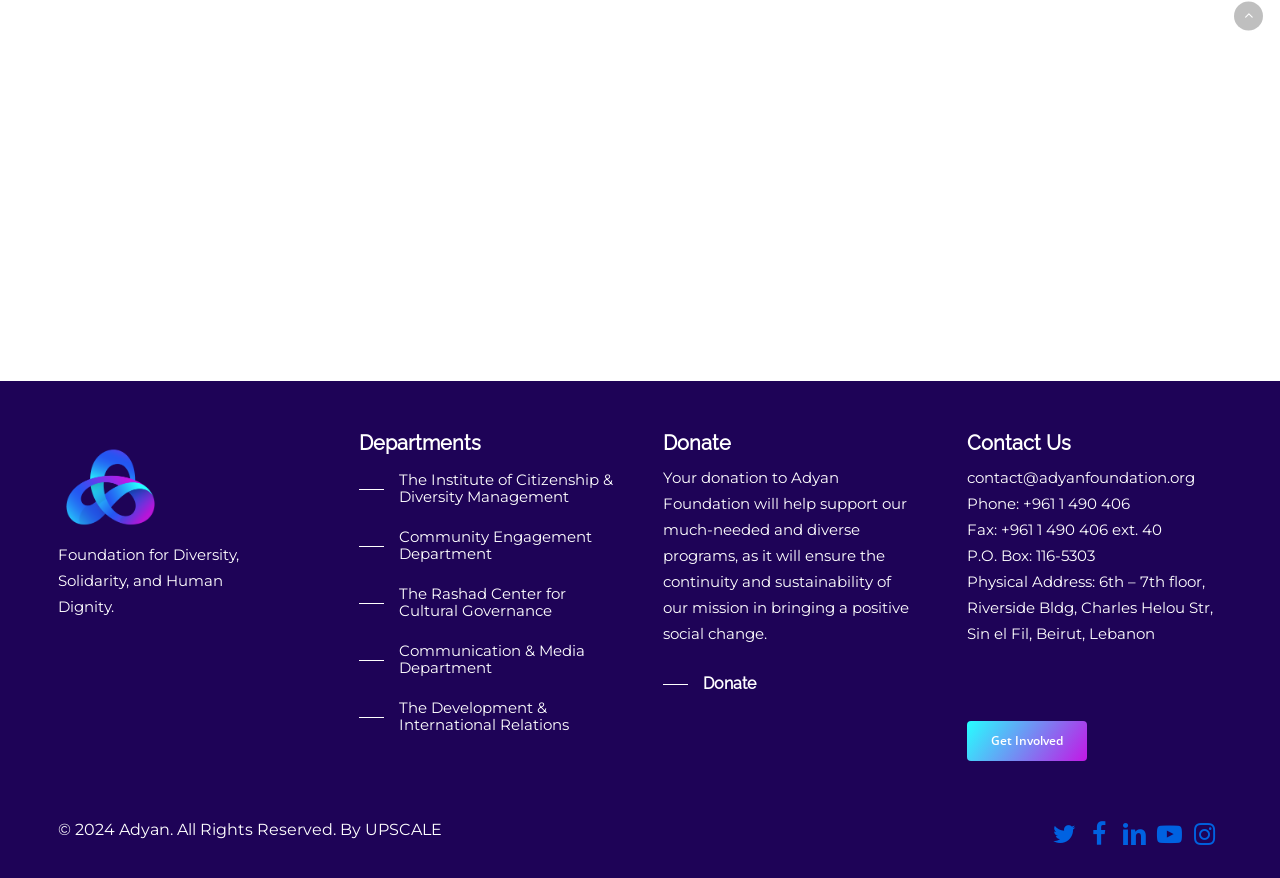Please provide the bounding box coordinate of the region that matches the element description: Get Involved. Coordinates should be in the format (top-left x, top-left y, bottom-right x, bottom-right y) and all values should be between 0 and 1.

[0.756, 0.821, 0.85, 0.866]